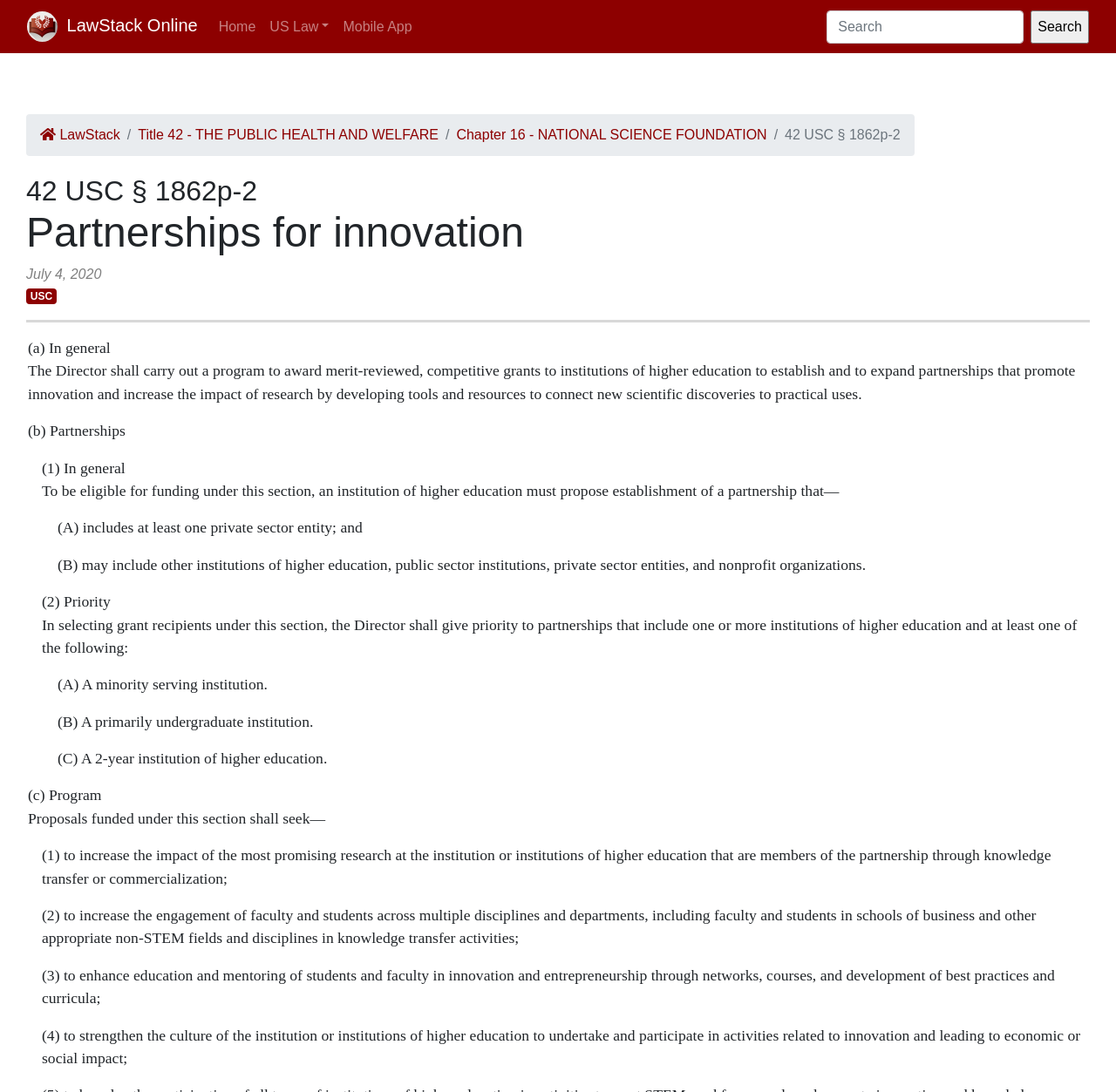How many sections are there in the law?
Please provide a detailed and thorough answer to the question.

I found the number of sections in the law by counting the number of headings in the law, which are (a) In general, (b) Partnerships, (c) Program, and (d) not present in this webpage. Therefore, there are 4 sections in total.